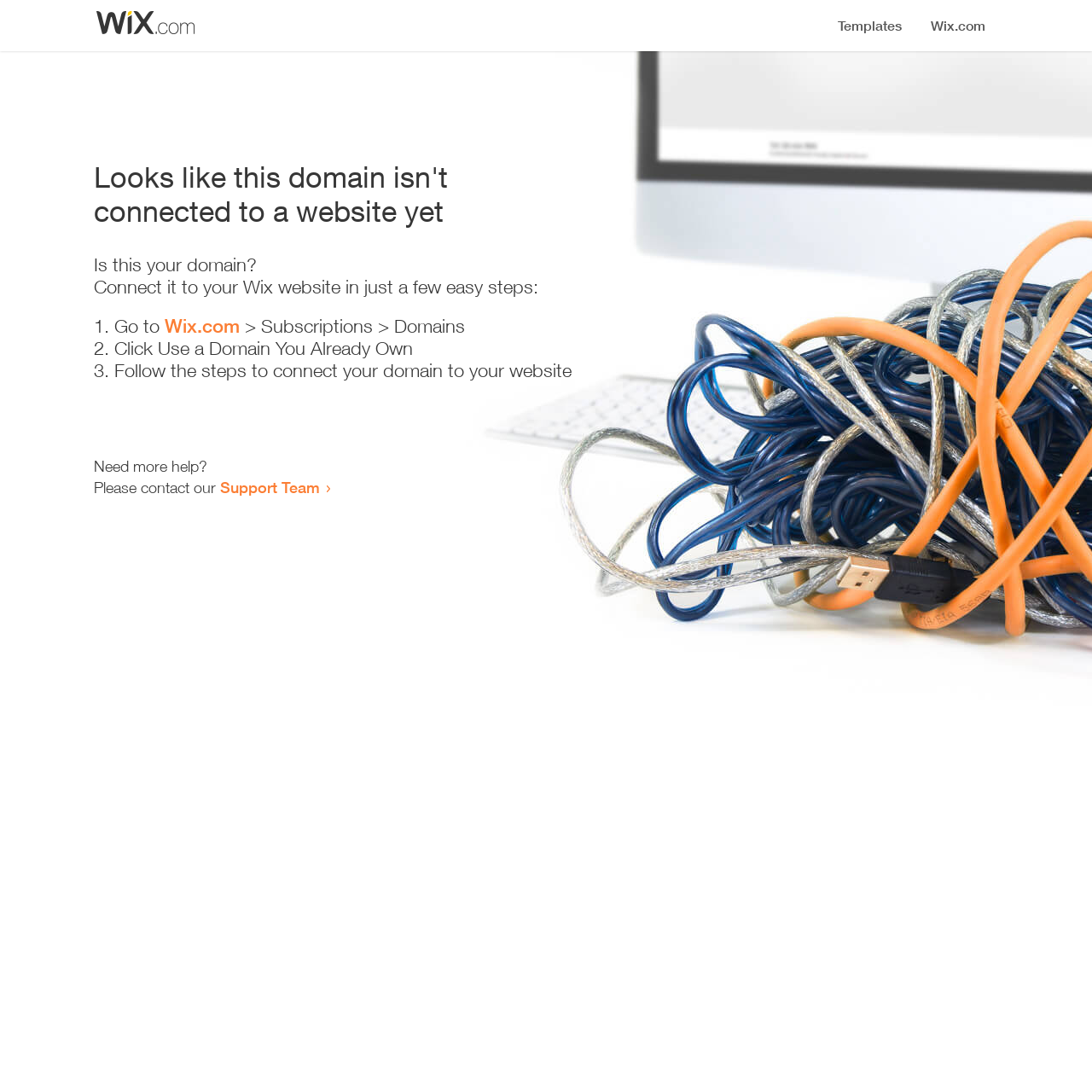What should the user do if they need more help?
Please elaborate on the answer to the question with detailed information.

The webpage suggests that if the user needs more help, they should contact the Support Team, as stated in the text 'Need more help? Please contact our Support Team'.